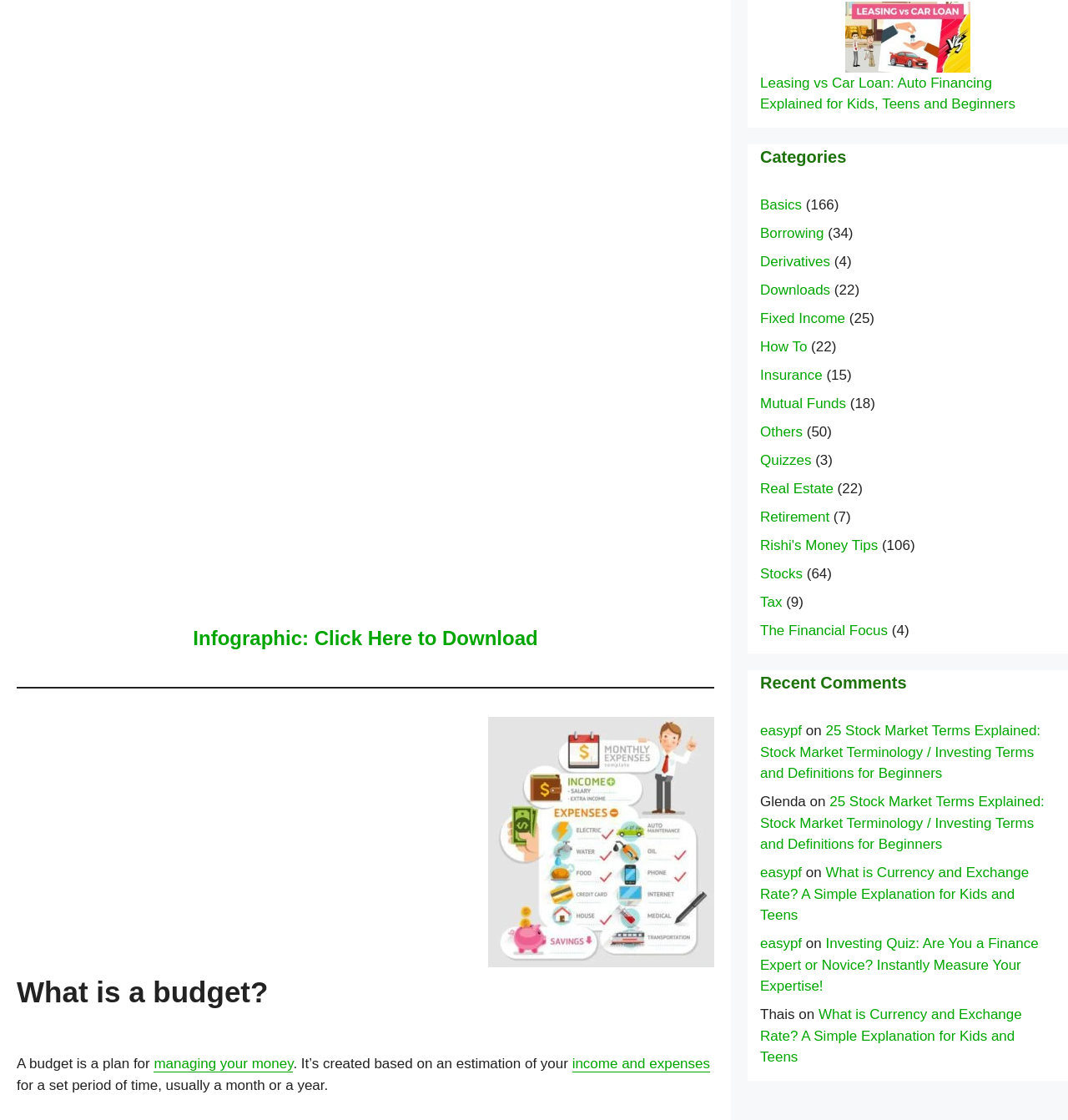Could you highlight the region that needs to be clicked to execute the instruction: "Read about what is a budget"?

[0.016, 0.87, 0.669, 0.901]